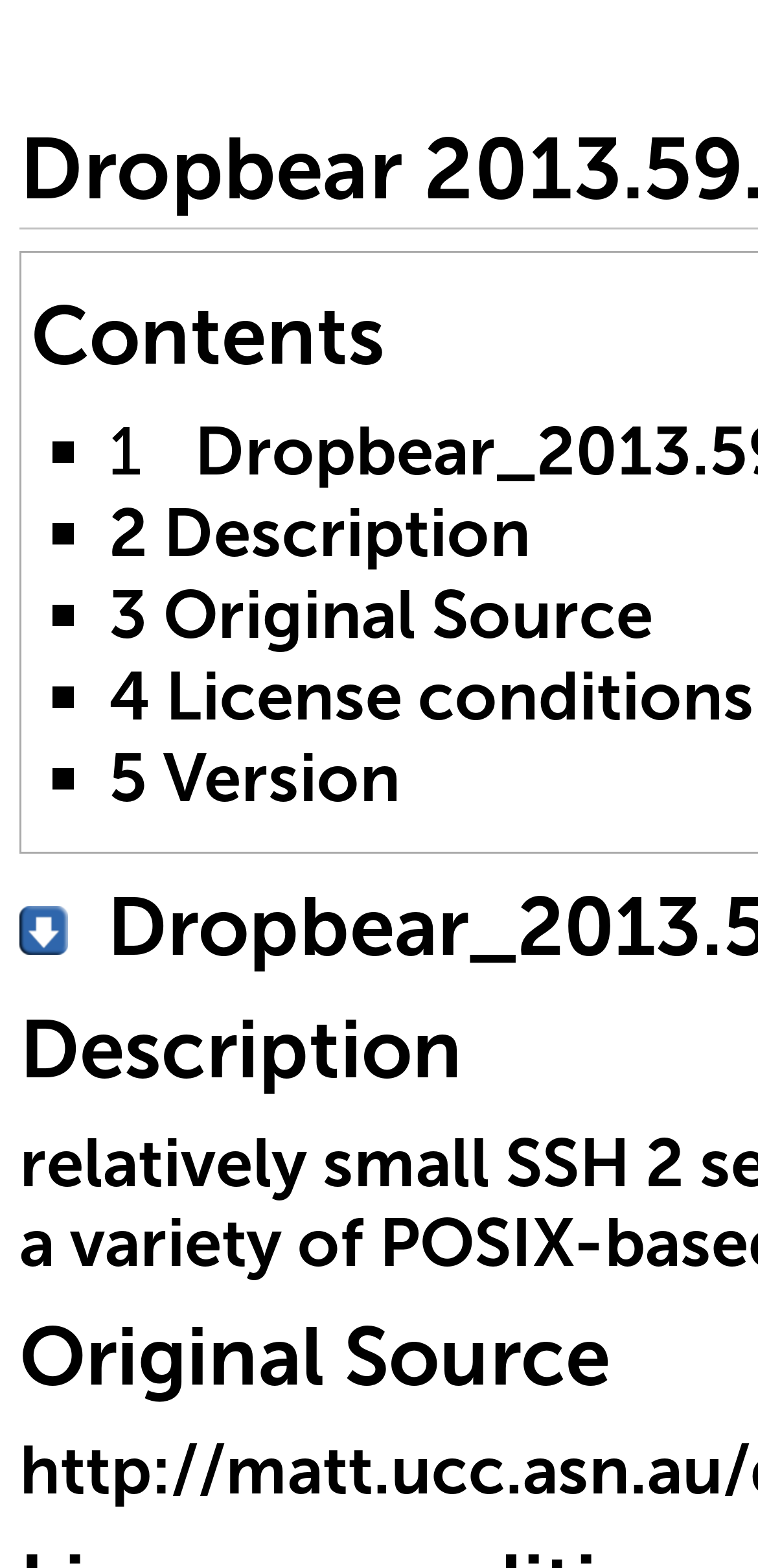Produce a meticulous description of the webpage.

The webpage appears to be a documentation or information page about a specific software or file, titled "Dropbear 2013.59.tar.bz2 V3R3 - Unify OpenScape Experts Wiki". 

At the top-left of the page, there is a list of items, each marked with a bullet point '■'. Below each bullet point, there are links to different sections or topics, including "2 Description", "3 Original Source", "4 License conditions", and "5 Version". These links are positioned to the right of their corresponding bullet points.

Towards the bottom of the page, there is an image of a download button, labeled "download.png", which is located near the center of the page. The image is accompanied by a link to download the file.